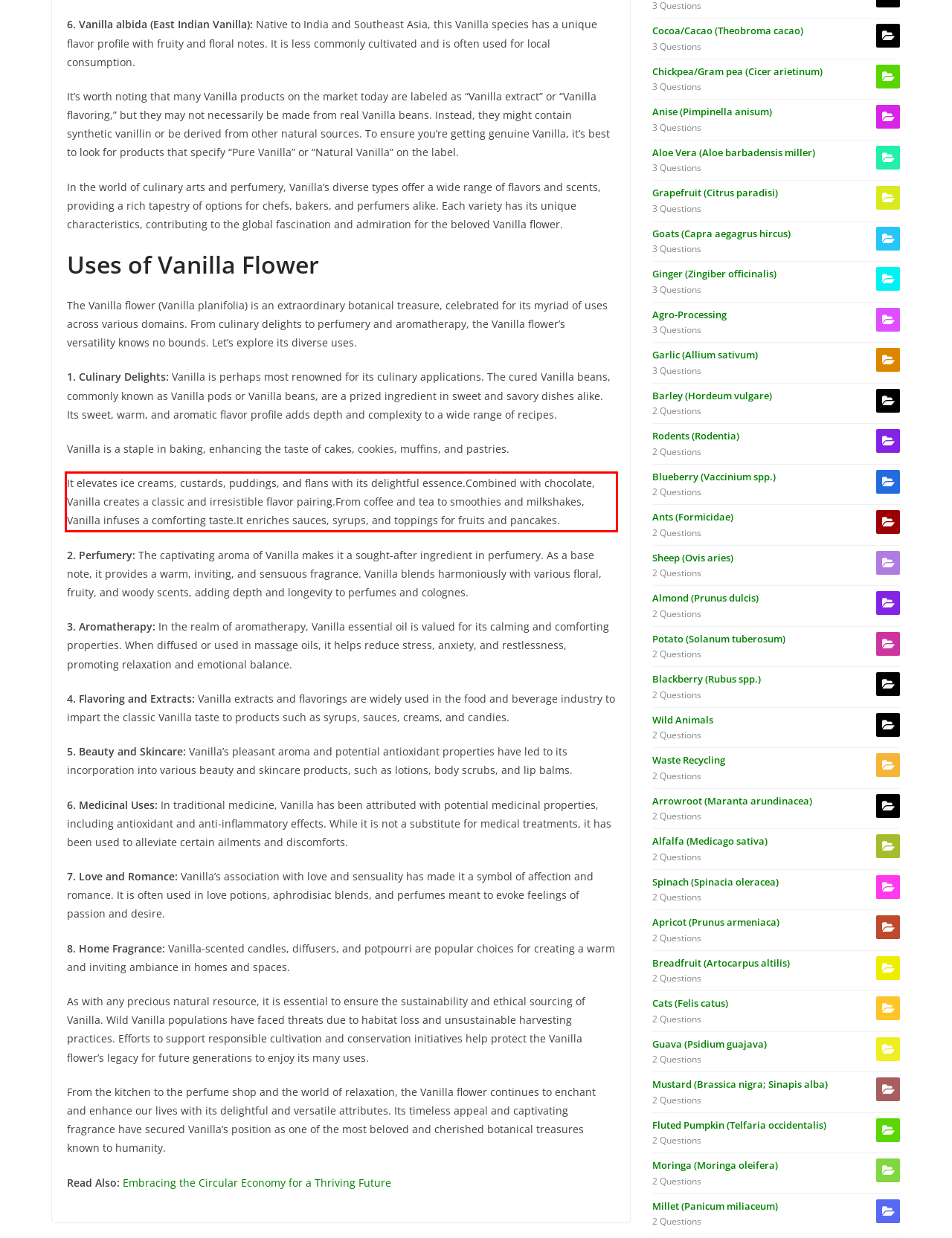Please extract the text content from the UI element enclosed by the red rectangle in the screenshot.

It elevates ice creams, custards, puddings, and flans with its delightful essence.Combined with chocolate, Vanilla creates a classic and irresistible flavor pairing.From coffee and tea to smoothies and milkshakes, Vanilla infuses a comforting taste.It enriches sauces, syrups, and toppings for fruits and pancakes.